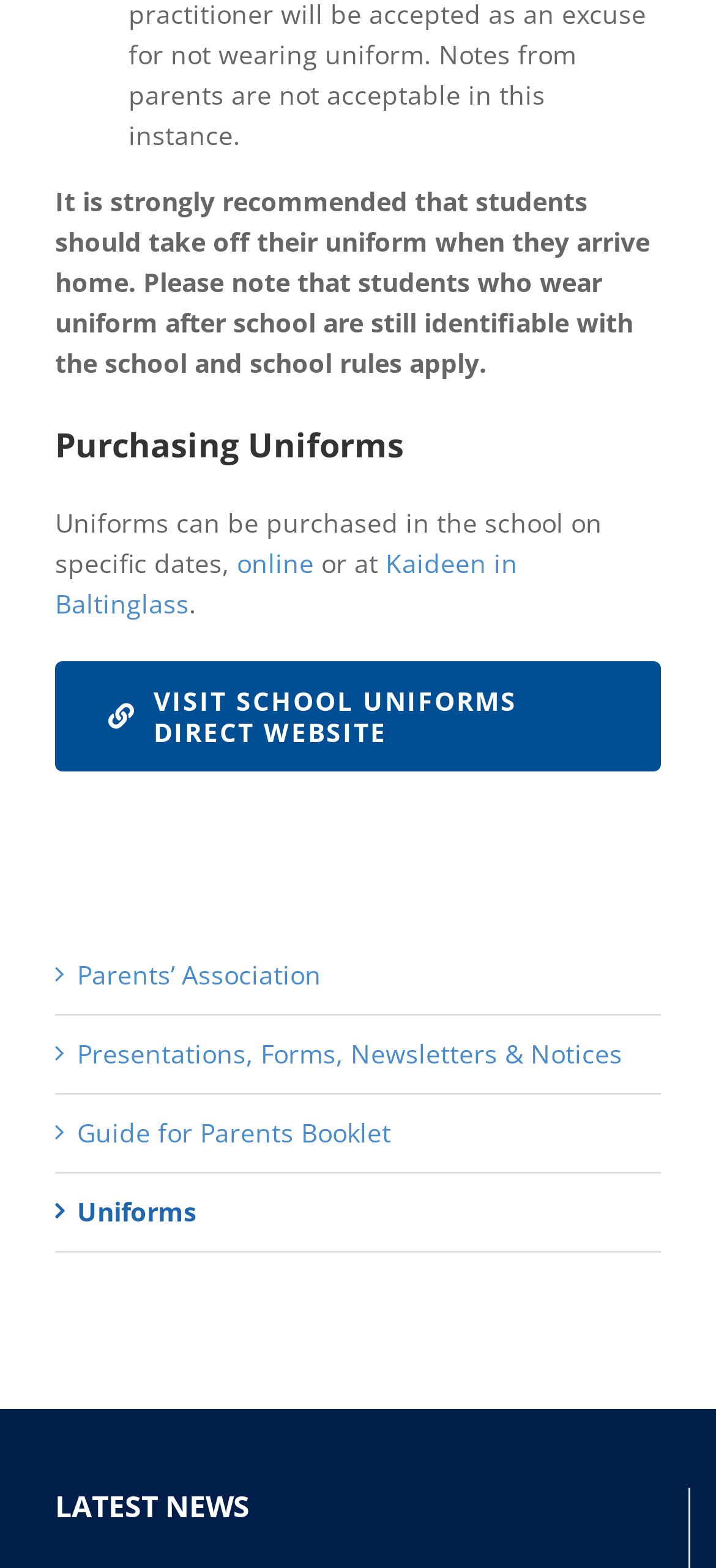Please use the details from the image to answer the following question comprehensively:
What is the purpose of the Parents’ Association link?

The link to the Parents’ Association is likely provided for parents to access information or resources related to the school, as it is categorized under the complementary section of the webpage.